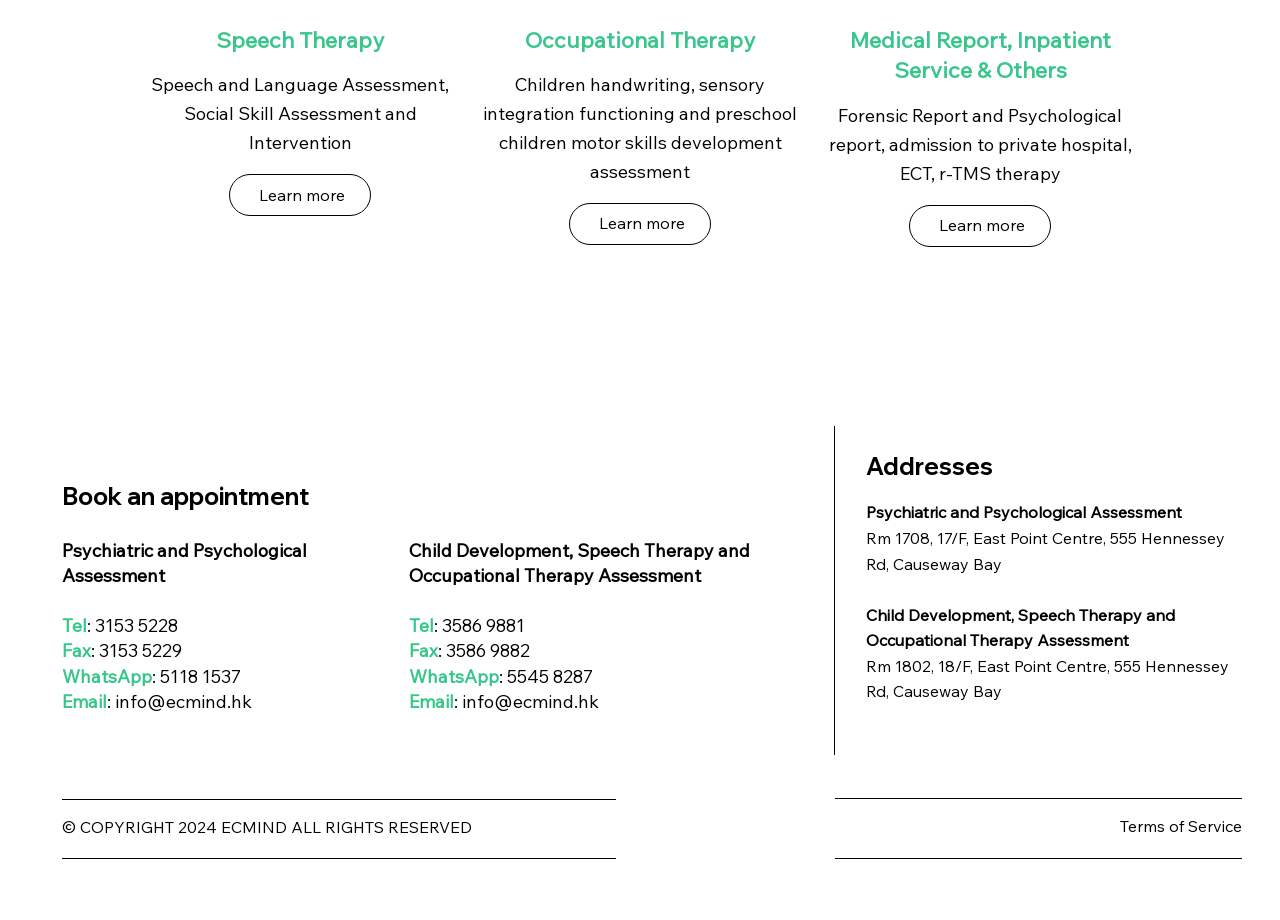What services are offered by ECMIND?
Analyze the image and deliver a detailed answer to the question.

Based on the webpage, ECMIND offers various services including Speech Therapy, Occupational Therapy, and Medical Report, Inpatient Service & Others, which can be inferred from the headings and links on the webpage.